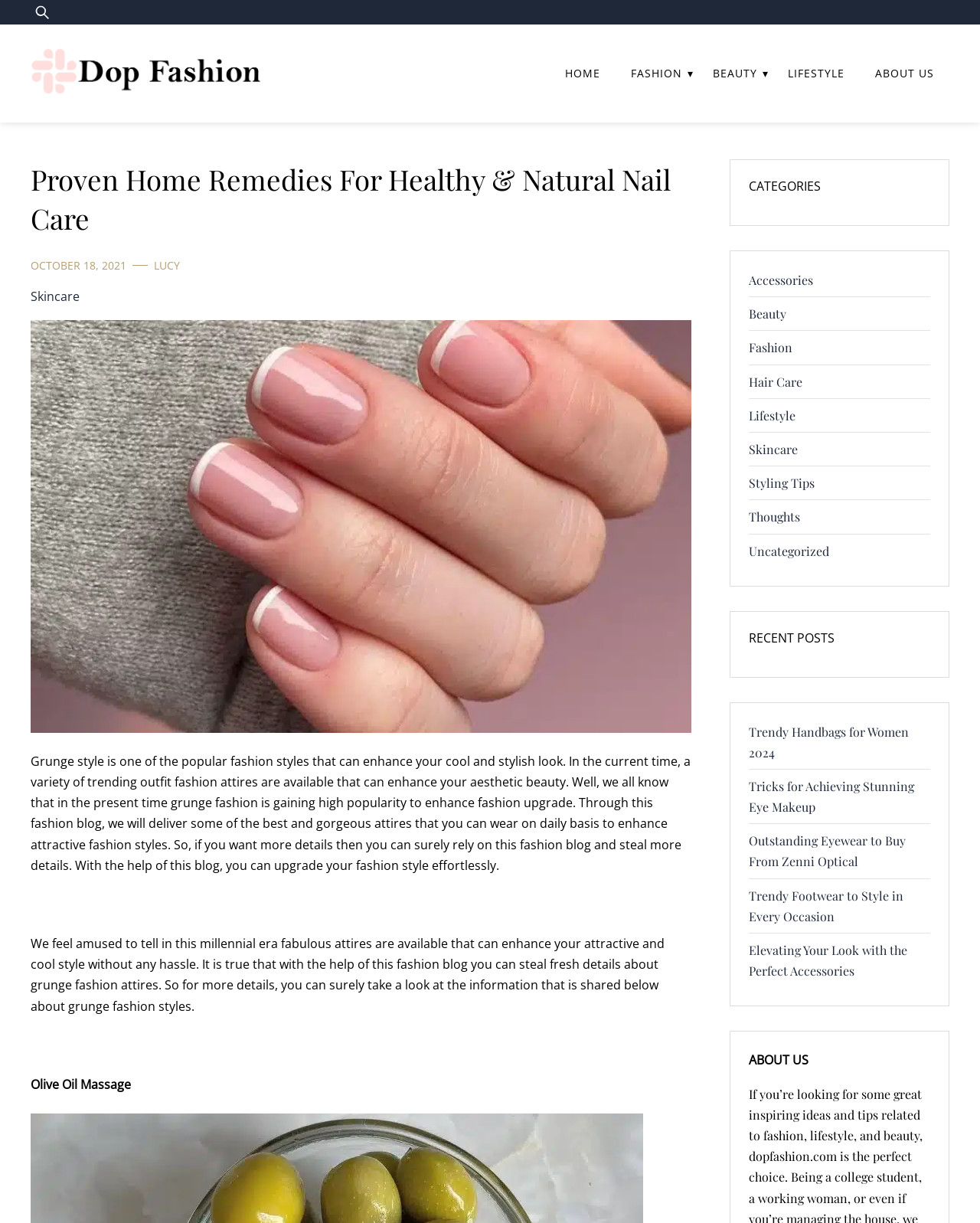Summarize the contents and layout of the webpage in detail.

This webpage is about Dop Fashion, a fashion blog that provides information on various fashion styles, beauty, and lifestyle. At the top left corner, there is a search box with a magnifying glass icon, allowing users to search for specific topics. Next to it is the Dop Fashion logo, which is an image. 

Below the search box and logo, there is a navigation menu with links to different sections of the website, including HOME, FASHION, BEAUTY, LIFESTYLE, and ABOUT US. 

The main content of the webpage is an article about grunge fashion style, which is a popular fashion trend that can enhance one's cool and stylish look. The article provides information on how to upgrade one's fashion style with grunge fashion attires. 

On the right side of the article, there are several links to other articles on the website, including Skincare, OCTOBER 18, 2021, and LUCY. 

Below the article, there are three sections: CATEGORIES, RECENT POSTS, and ABOUT US. The CATEGORIES section lists various categories of articles on the website, including Accessories, Beauty, Fashion, and more. The RECENT POSTS section lists several recent articles on the website, including Trendy Handbags for Women 2024, Tricks for Achieving Stunning Eye Makeup, and more. The ABOUT US section provides information about the website and its authors.